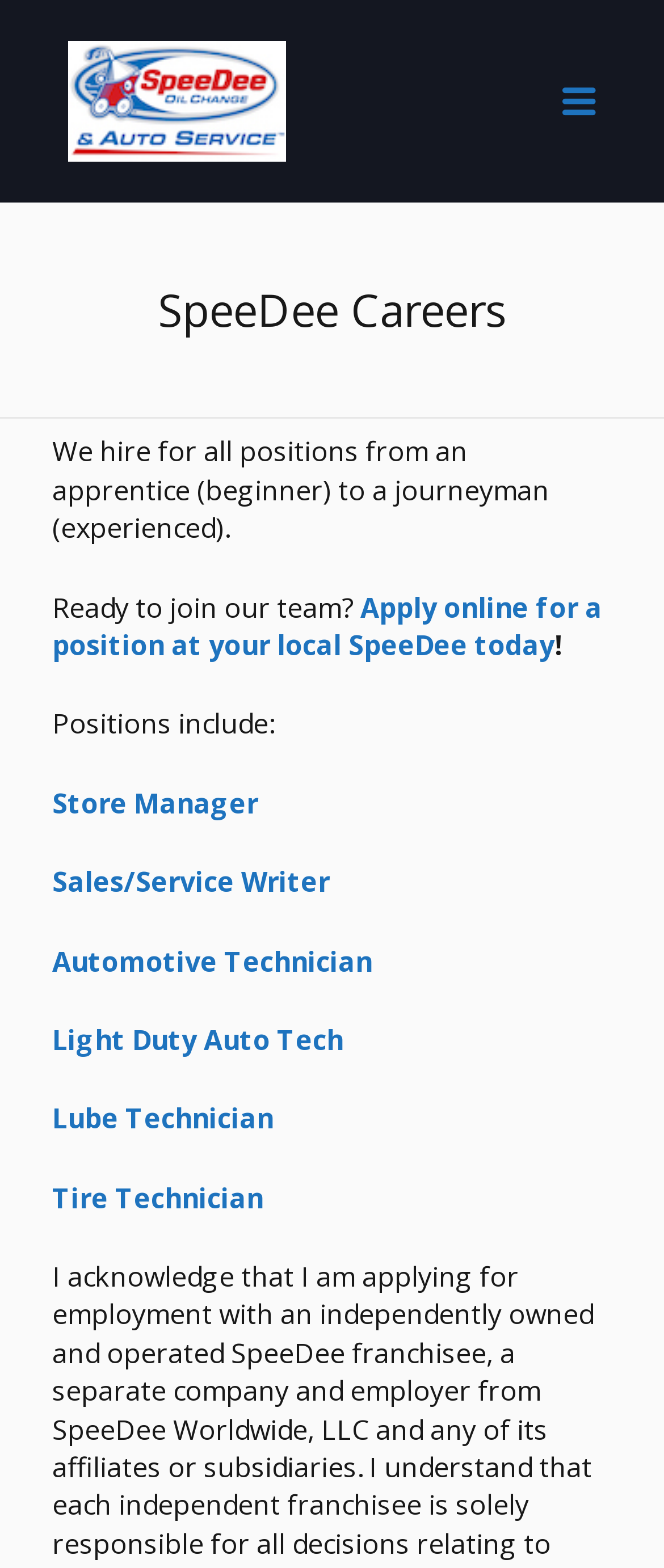Extract the bounding box coordinates for the HTML element that matches this description: "Store Manager". The coordinates should be four float numbers between 0 and 1, i.e., [left, top, right, bottom].

[0.078, 0.5, 0.389, 0.524]